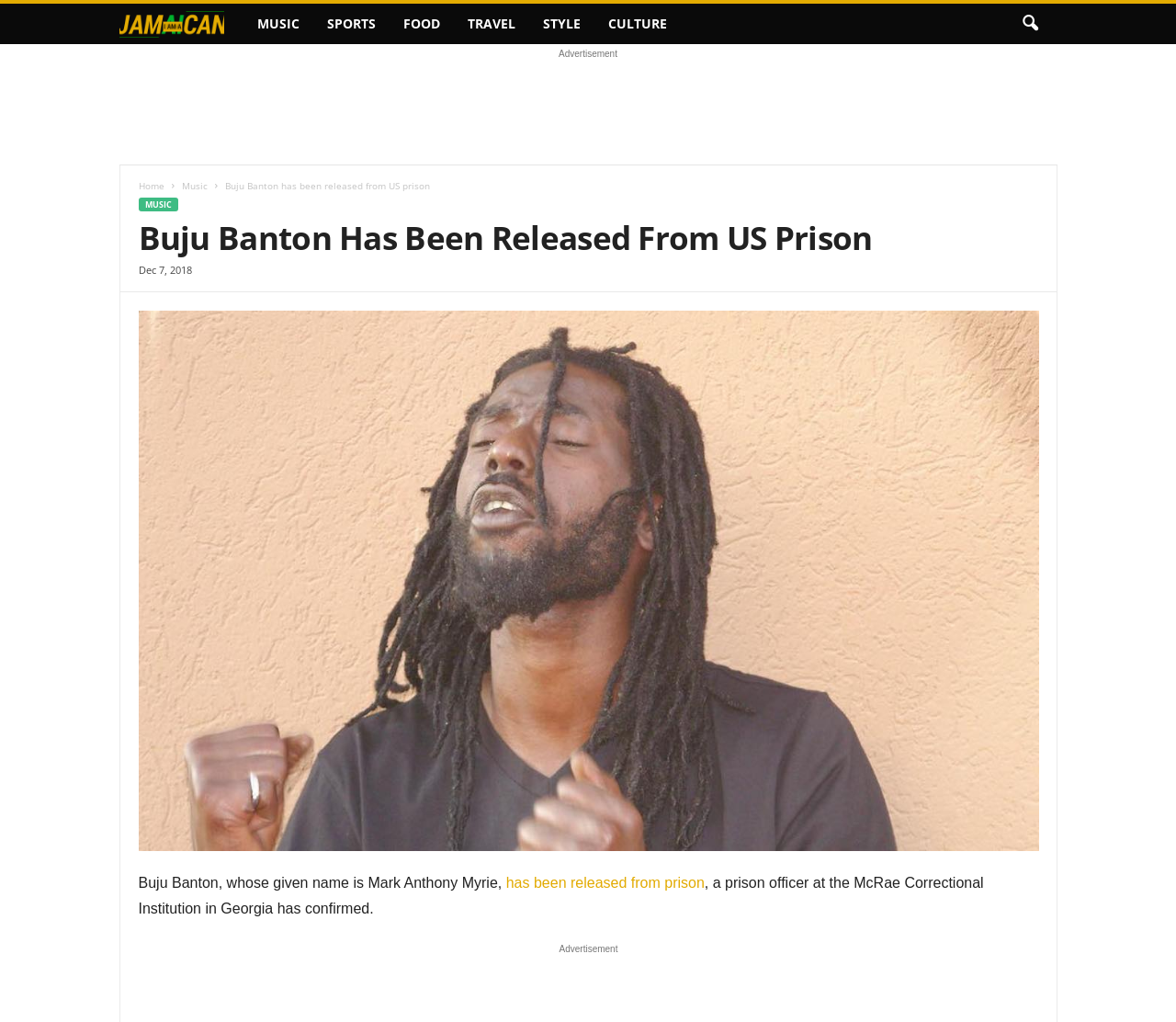Use a single word or phrase to respond to the question:
What is the name of the person released from prison?

Buju Banton